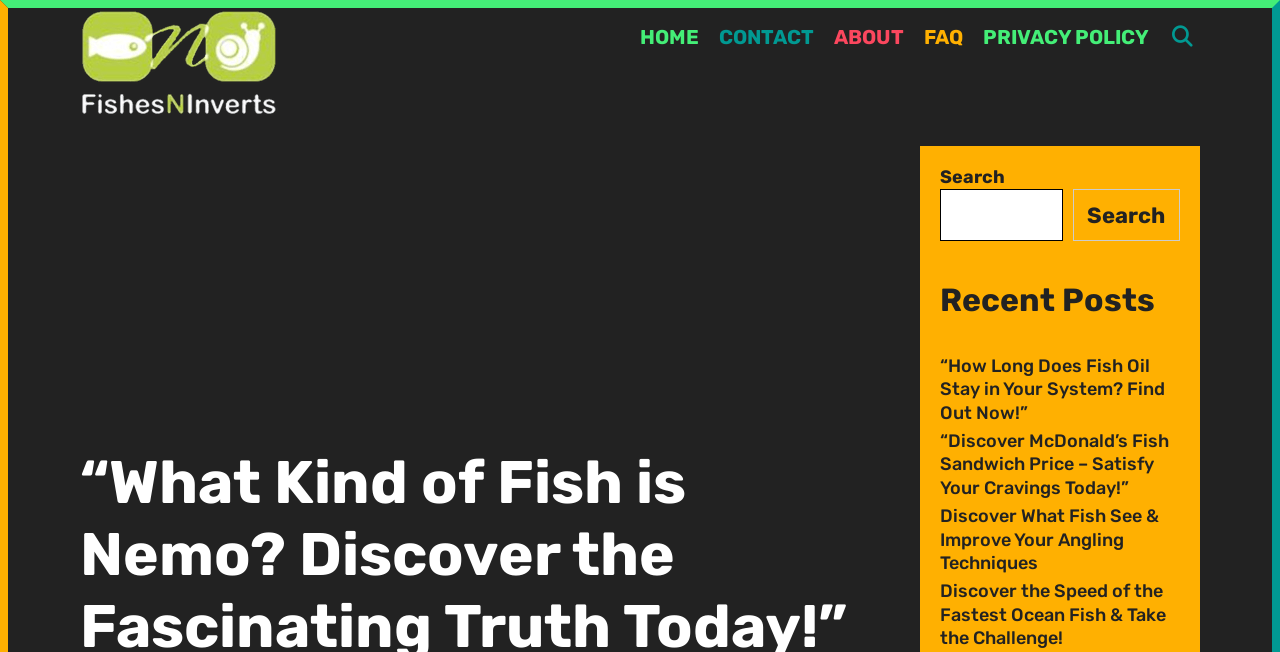For the given element description Privacy Policy, determine the bounding box coordinates of the UI element. The coordinates should follow the format (top-left x, top-left y, bottom-right x, bottom-right y) and be within the range of 0 to 1.

[0.76, 0.015, 0.906, 0.1]